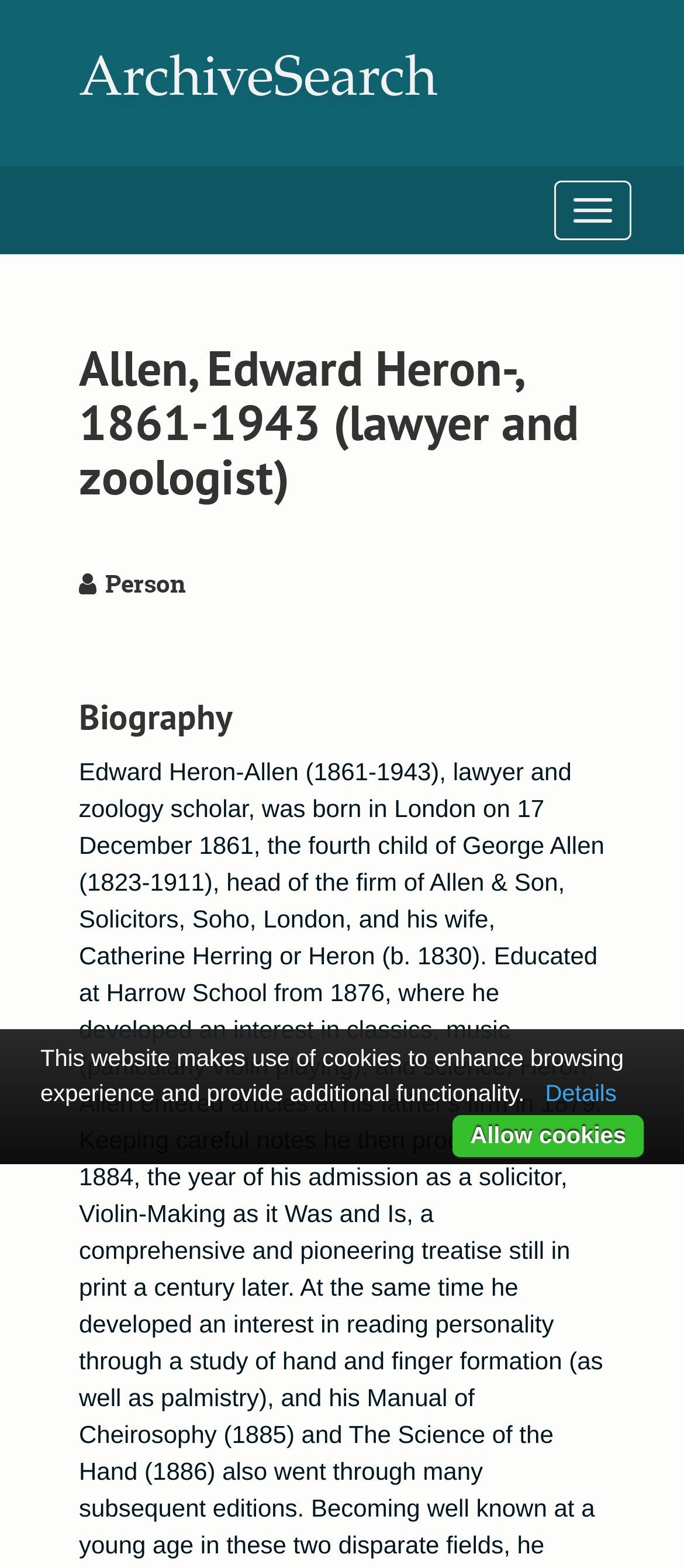Write a detailed summary of the webpage.

The webpage is about Allen, Edward Heron-, a lawyer and zoologist born in 1861 and died in 1943. At the top, there is a heading "ArchiveSearch" with a link to the same name. Below it, there is a top-level navigation section that spans the entire width of the page. Within this section, there is a button to toggle navigation on the right side.

Below the navigation section, there is a heading with the full name and profession of Allen, Edward Heron-. Next to it, there is a small text "Person" slightly to the right. Underneath, there is a section labeled "Page Actions" that spans almost the entire width of the page.

Further down, there is a heading "Biography" followed by no content. At the bottom of the page, there is a notice about the website using cookies to enhance browsing experience, with a link to "Details" on the right side. Next to the notice, there is a link to "Allow cookies".